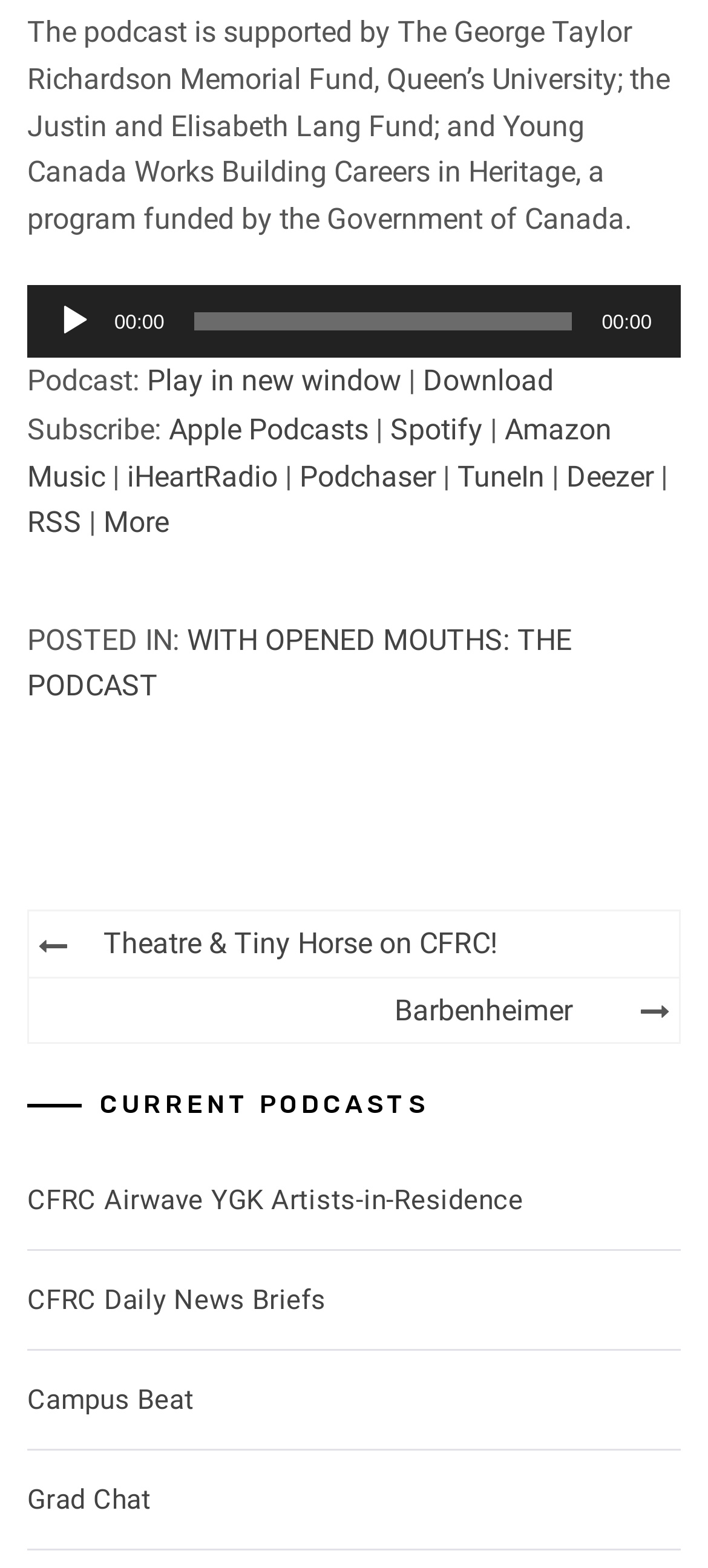Please identify the bounding box coordinates of the region to click in order to complete the given instruction: "search this website". The coordinates should be four float numbers between 0 and 1, i.e., [left, top, right, bottom].

None